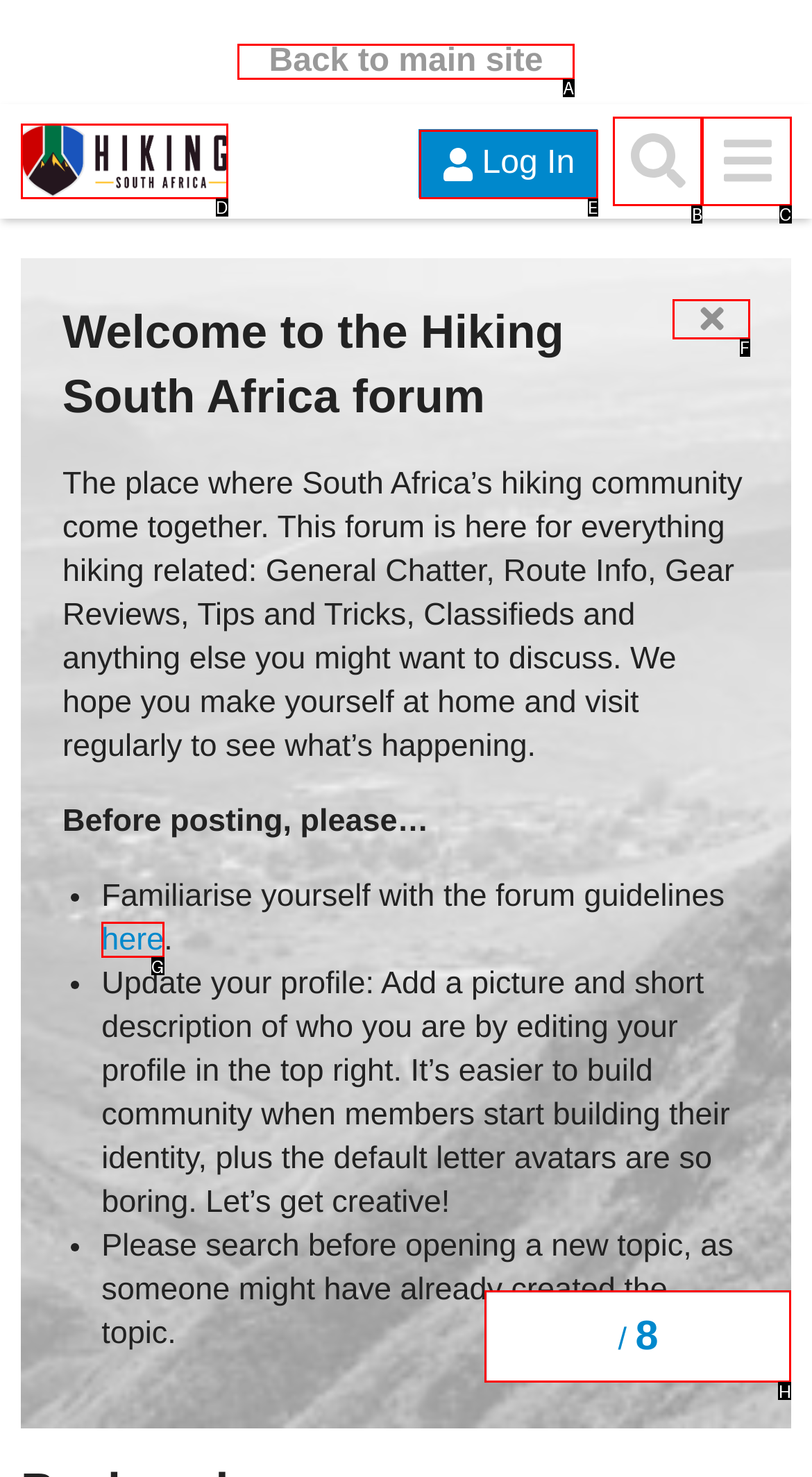Choose the UI element to click on to achieve this task: View the topic progress. Reply with the letter representing the selected element.

H